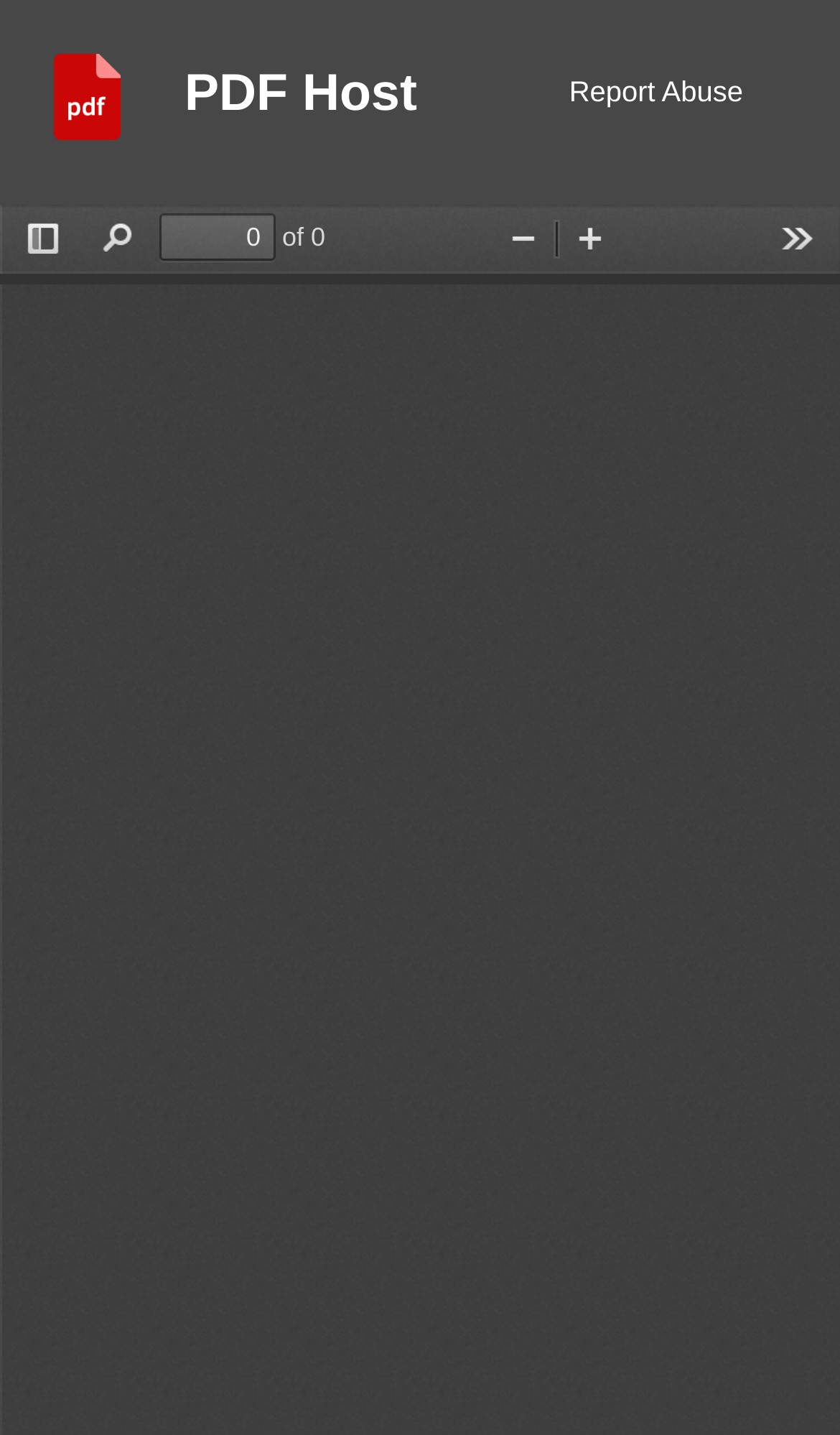What is the text next to the page number?
Analyze the screenshot and provide a detailed answer to the question.

The text next to the page number is 'of 0', which is a static text located next to the spinbutton 'Page'.